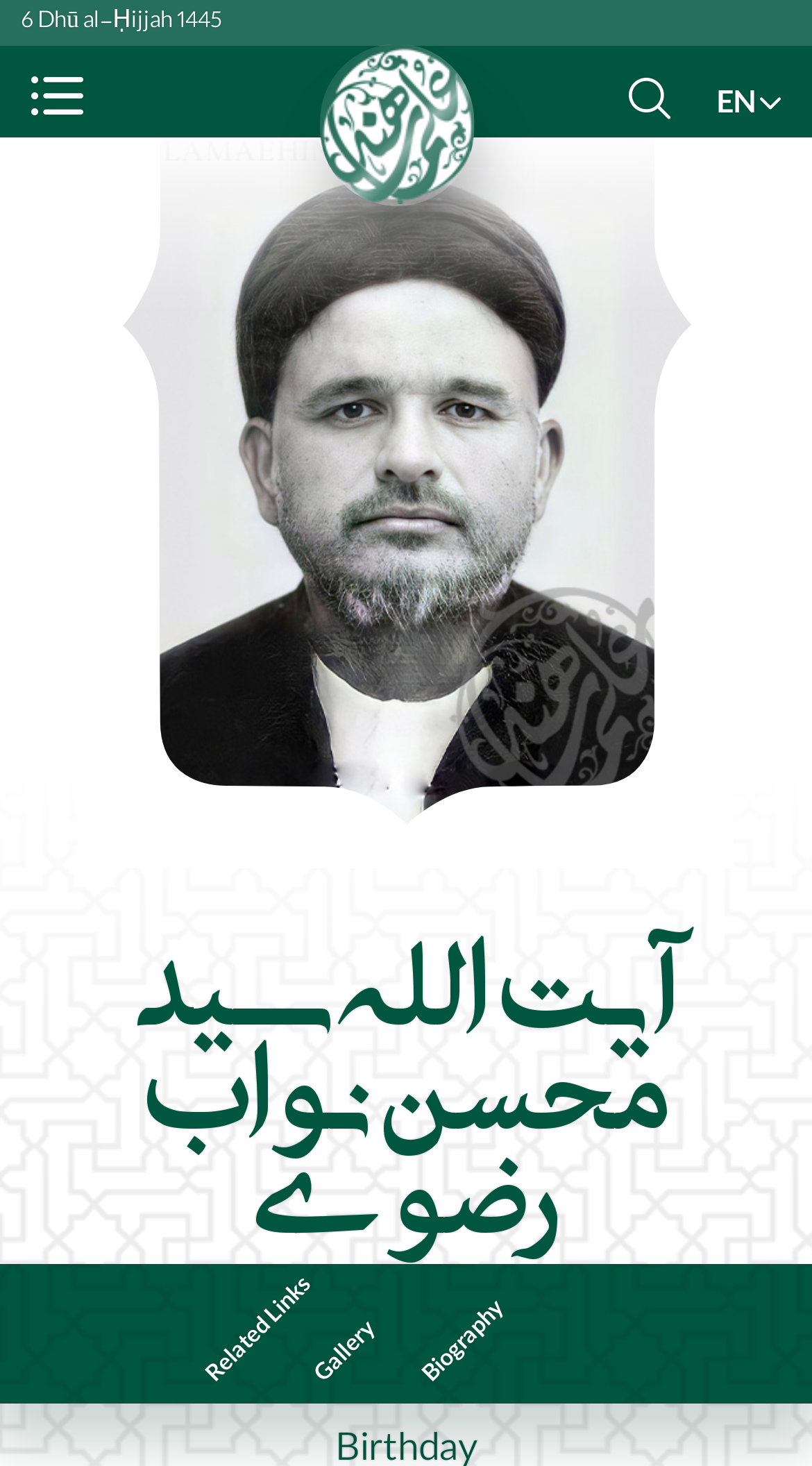Locate the bounding box of the UI element based on this description: "Gallery". Provide four float numbers between 0 and 1 as [left, top, right, bottom].

[0.369, 0.847, 0.605, 0.977]